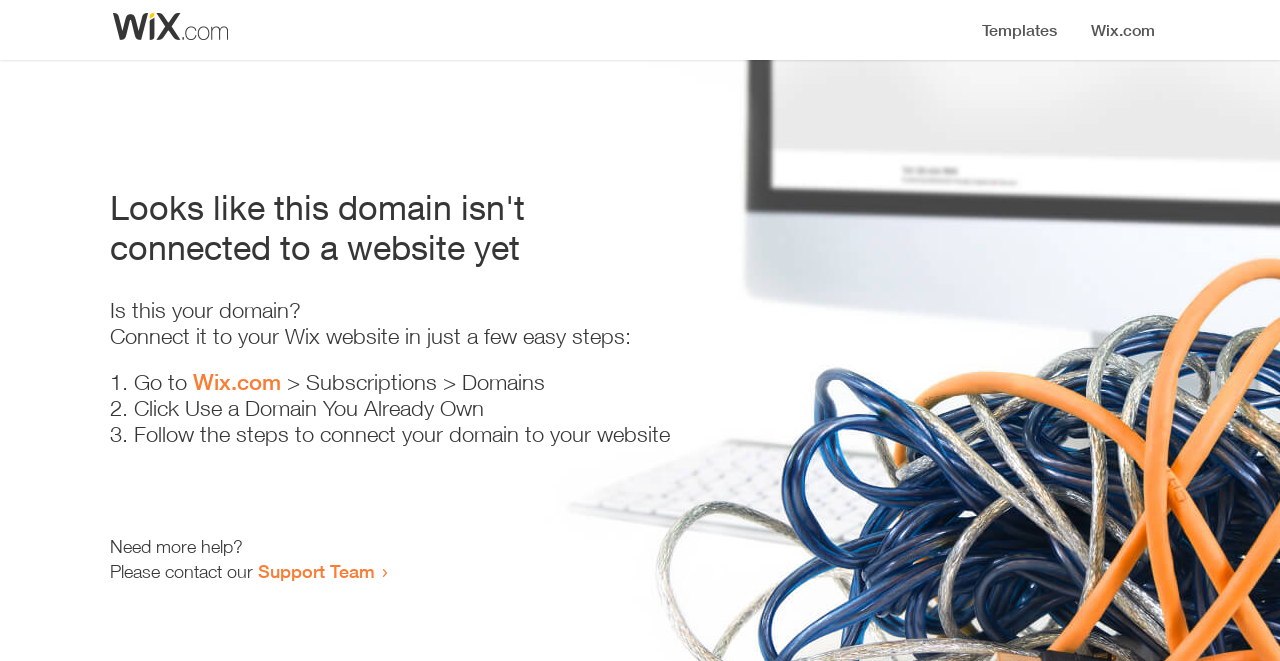Please identify the webpage's heading and generate its text content.

Looks like this domain isn't
connected to a website yet